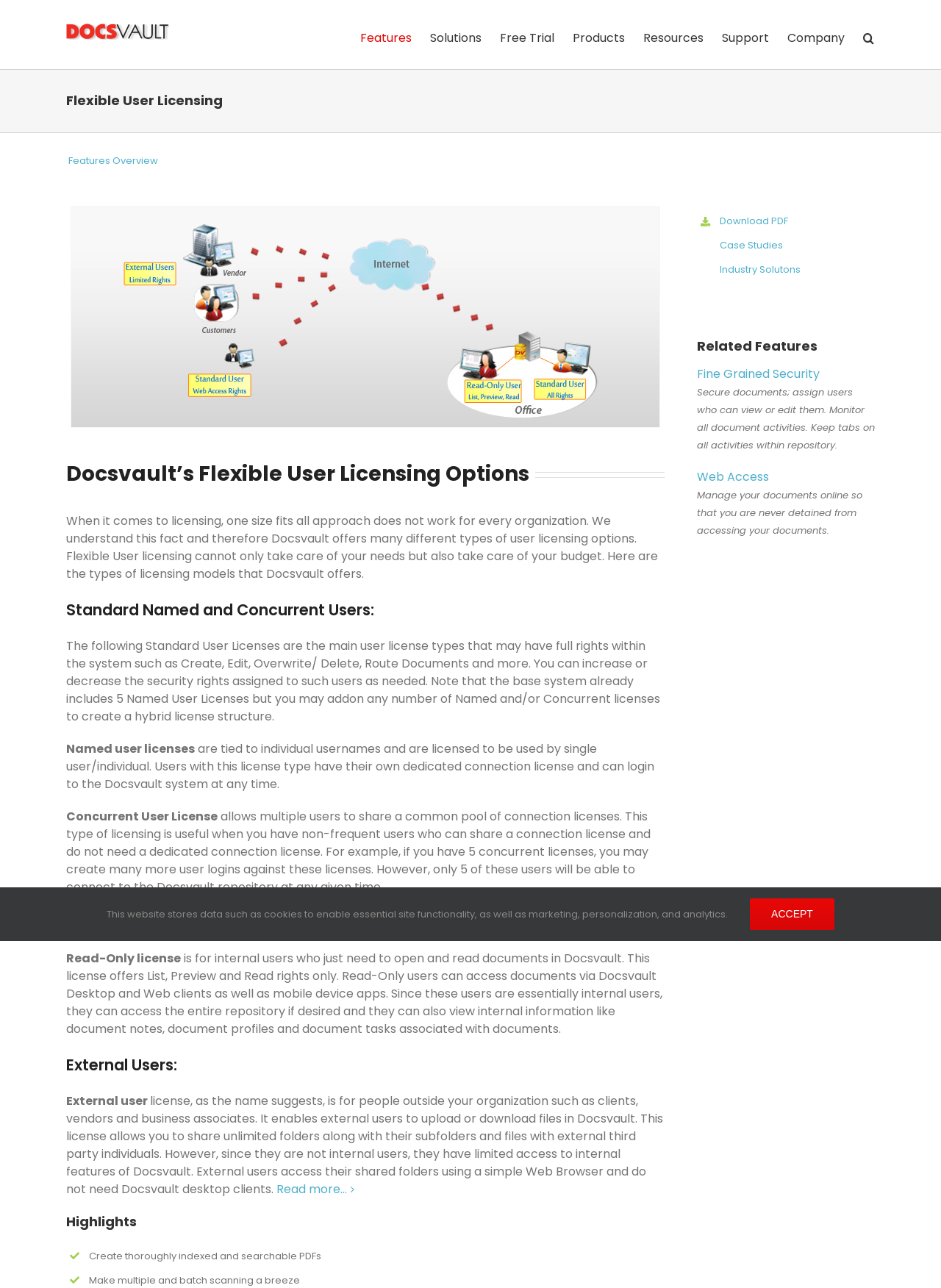Answer the question briefly using a single word or phrase: 
What is the purpose of Web Access feature?

Manage documents online